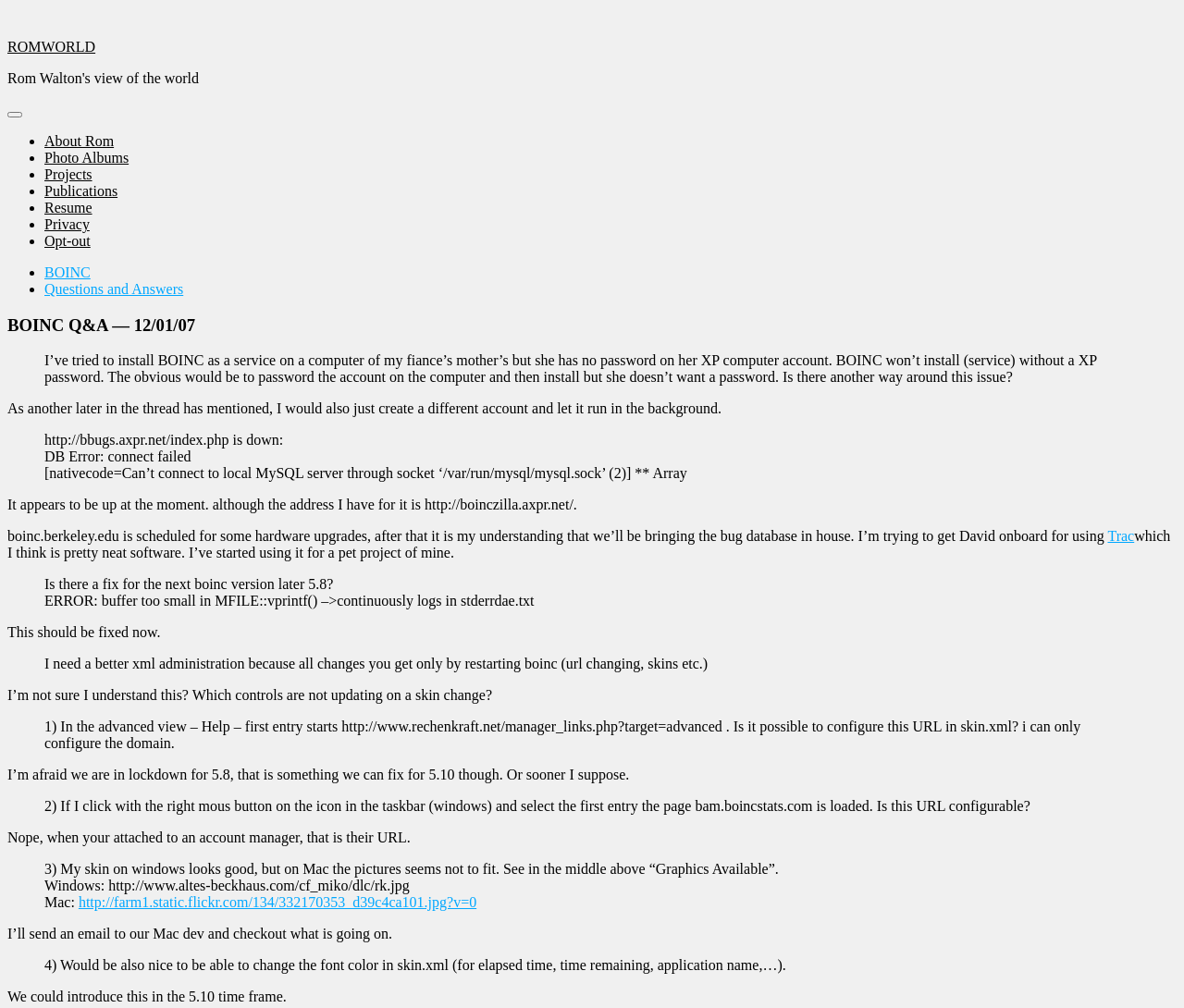Determine the bounding box coordinates of the clickable element necessary to fulfill the instruction: "Click the 'About Rom' link". Provide the coordinates as four float numbers within the 0 to 1 range, i.e., [left, top, right, bottom].

[0.038, 0.132, 0.096, 0.148]